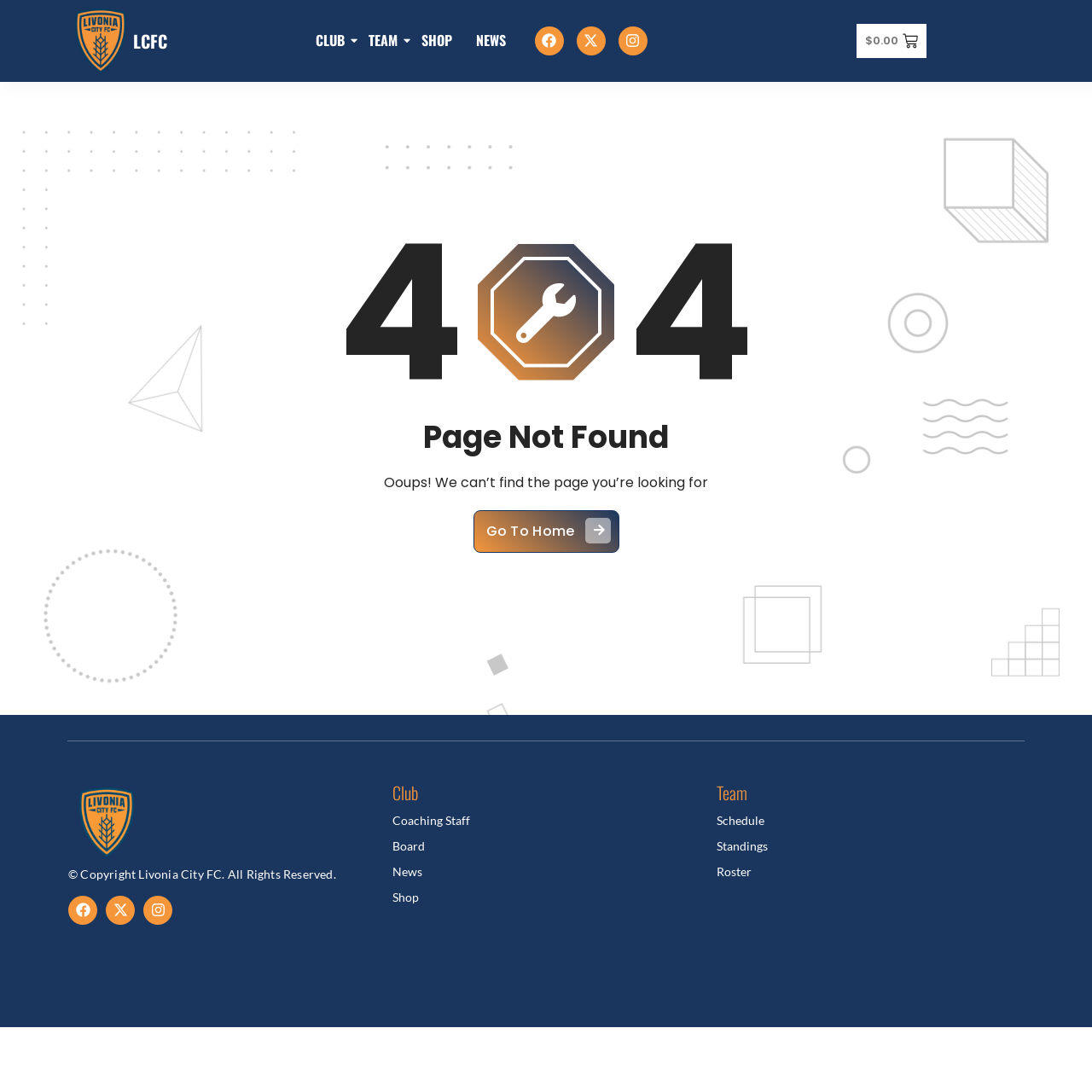How many social media links are available?
Kindly offer a detailed explanation using the data available in the image.

There are three social media links available, which are Facebook, Twitter, and Instagram. These links can be found at the top-right corner of the webpage and also at the bottom of the webpage.